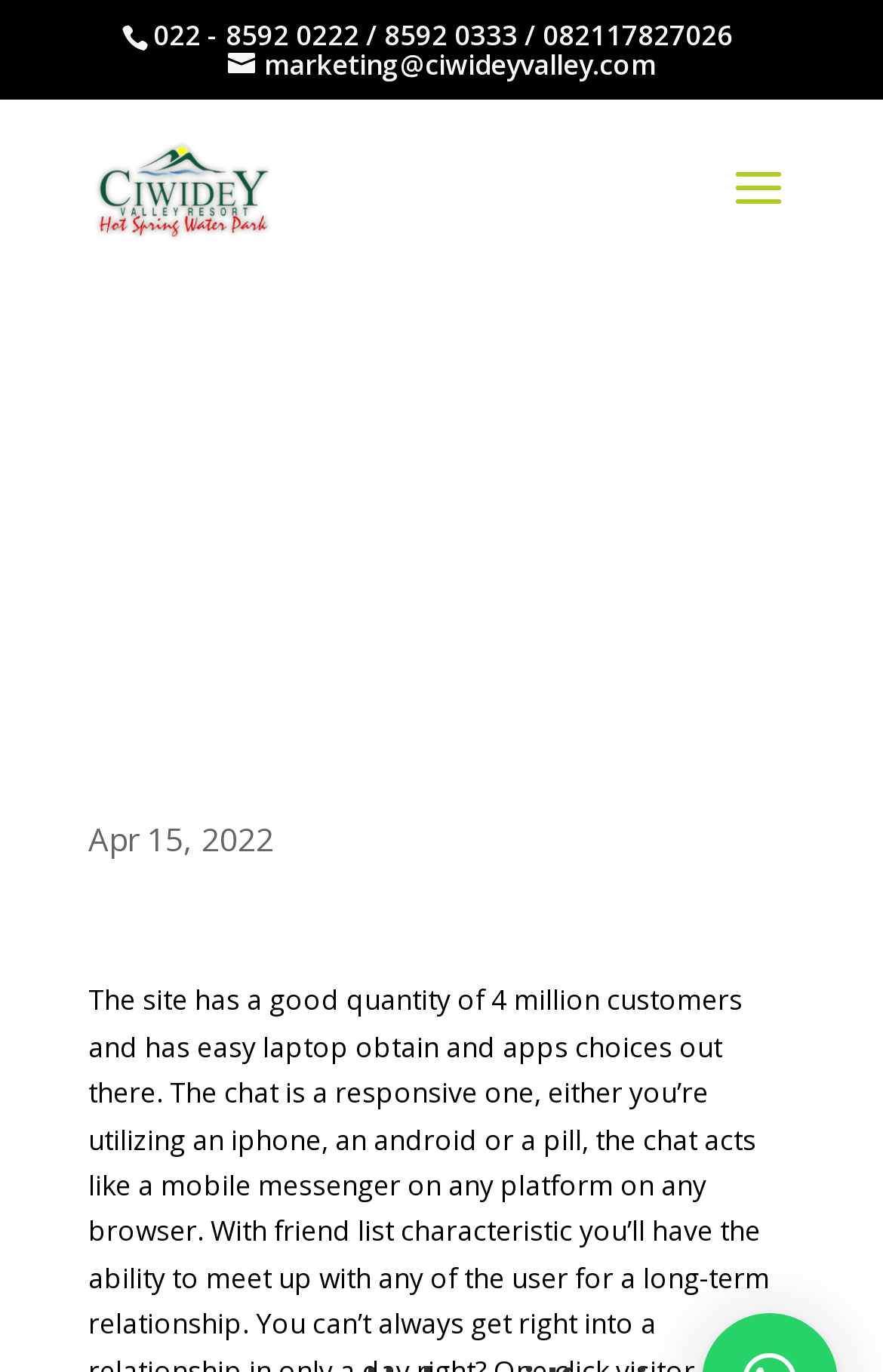Identify and provide the main heading of the webpage.

No 1 Spam Free Chat Rooms For Online Chat, Meetup No Registration